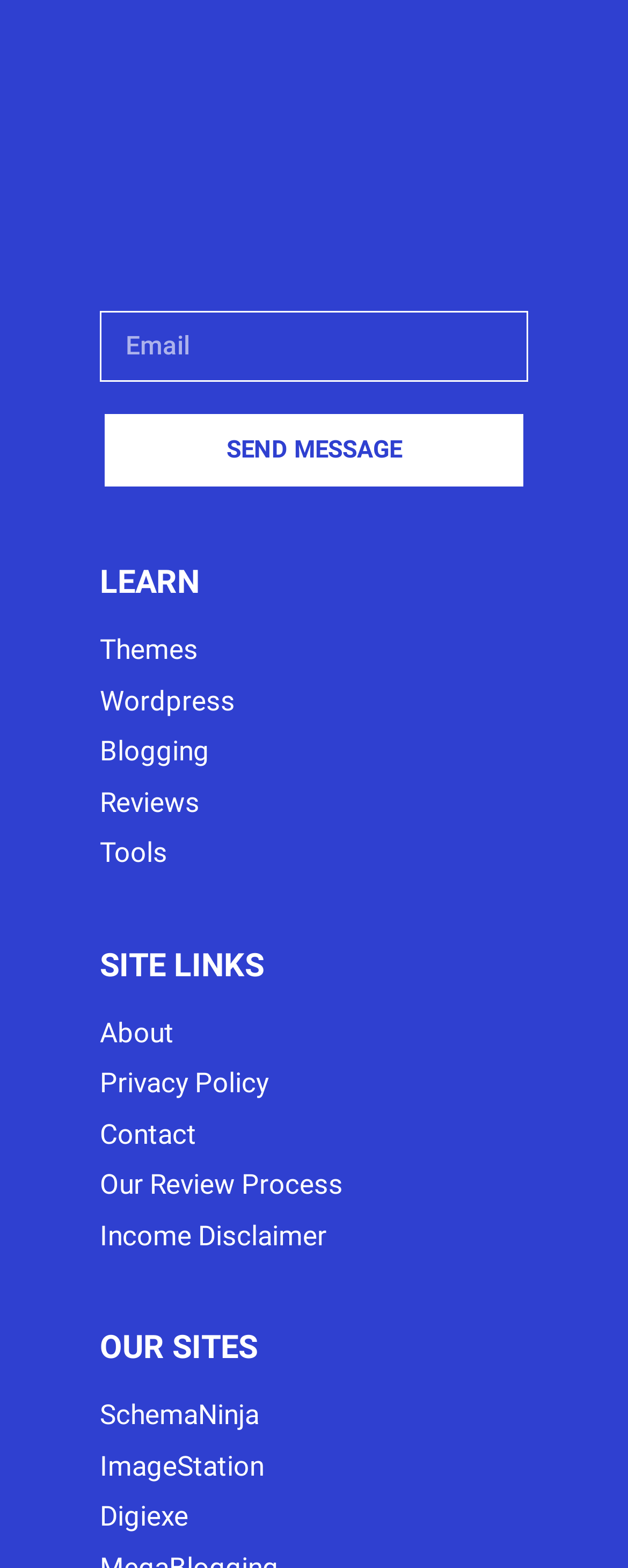Could you provide the bounding box coordinates for the portion of the screen to click to complete this instruction: "Click SEND MESSAGE"?

[0.159, 0.261, 0.841, 0.314]